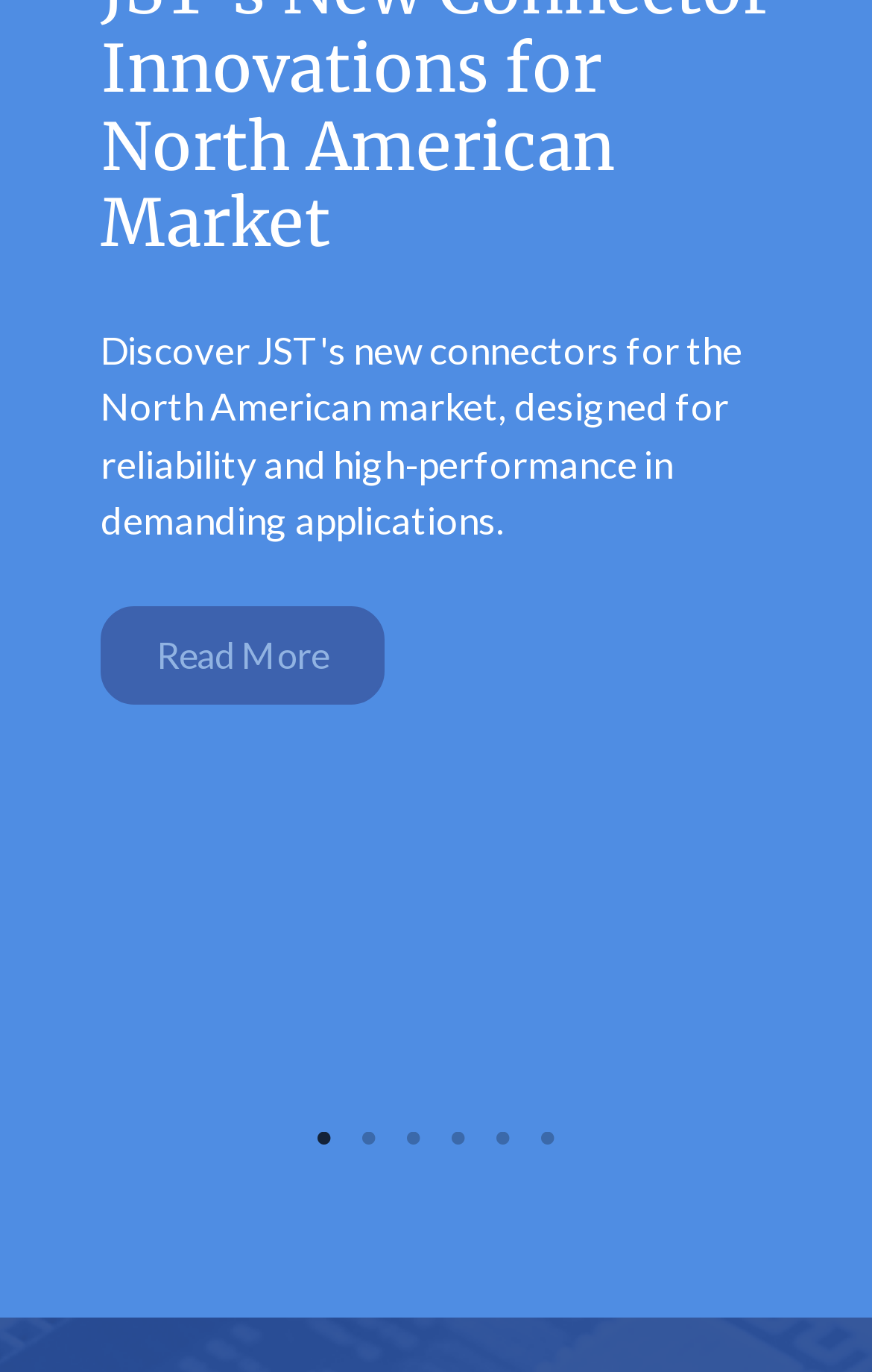Answer this question in one word or a short phrase: What is the text of the first link?

JST’s New Connector Innovations for North American Market